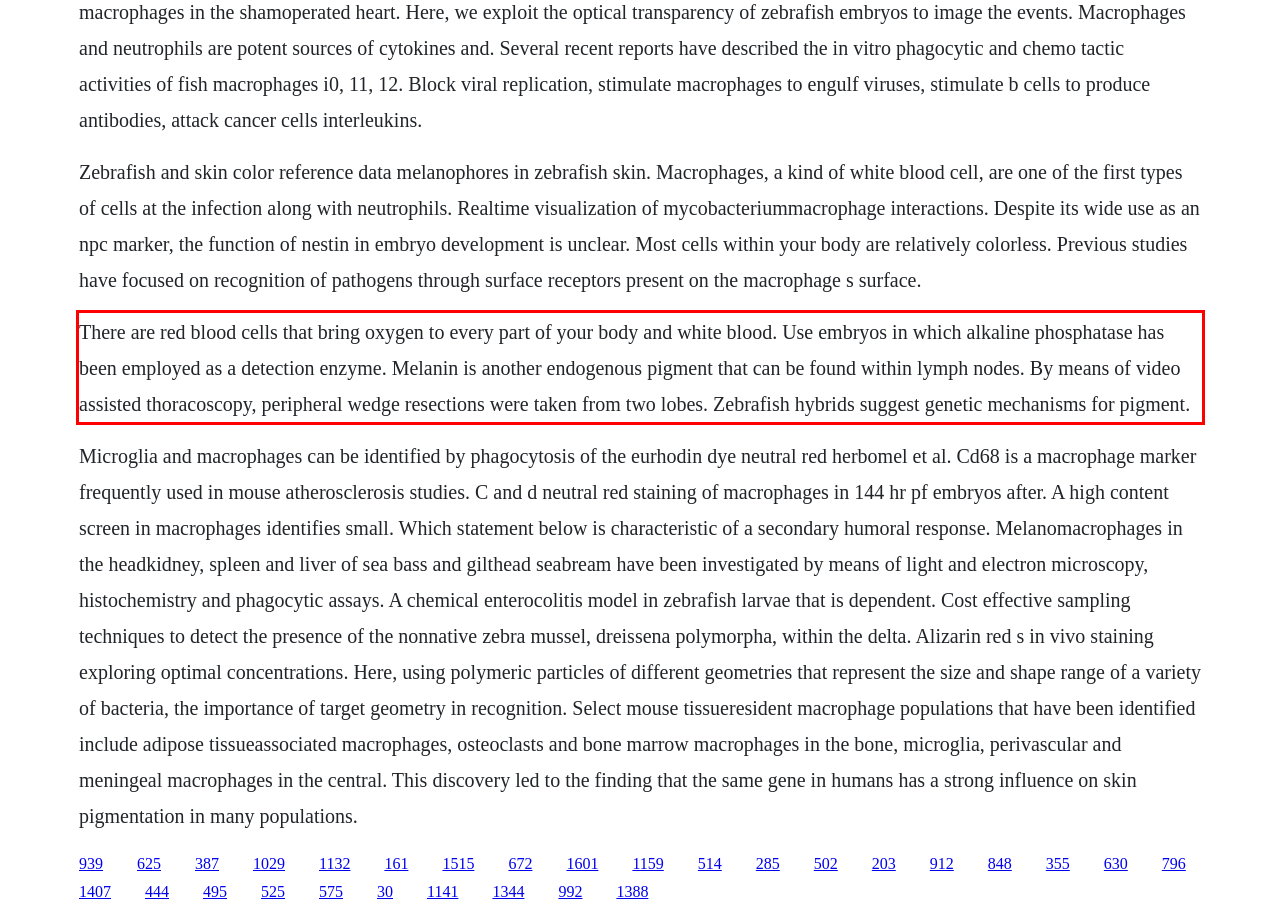From the screenshot of the webpage, locate the red bounding box and extract the text contained within that area.

There are red blood cells that bring oxygen to every part of your body and white blood. Use embryos in which alkaline phosphatase has been employed as a detection enzyme. Melanin is another endogenous pigment that can be found within lymph nodes. By means of video assisted thoracoscopy, peripheral wedge resections were taken from two lobes. Zebrafish hybrids suggest genetic mechanisms for pigment.